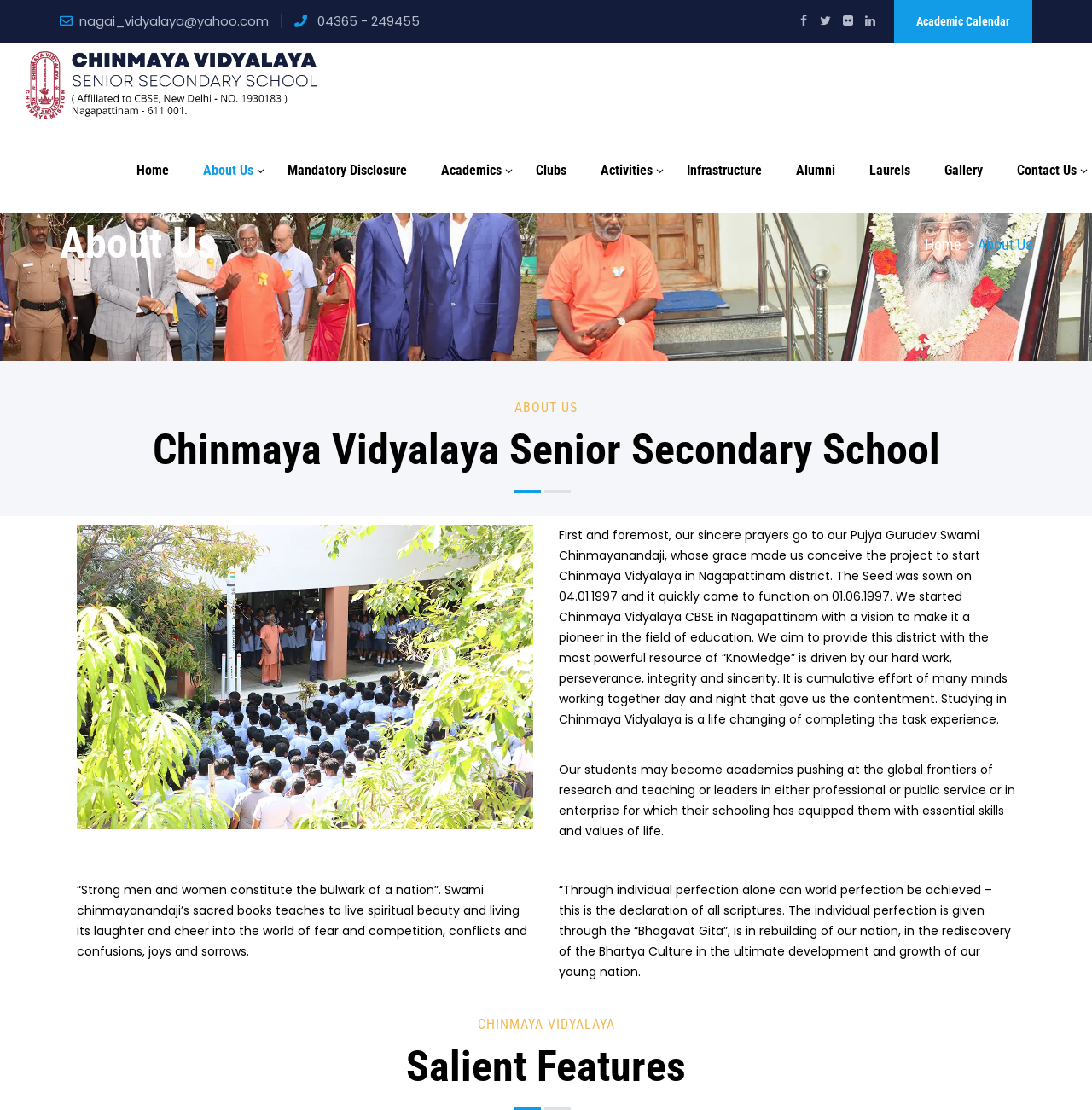What is the name of the school? Please answer the question using a single word or phrase based on the image.

Chinmaya Vidyalaya Senior Secondary School